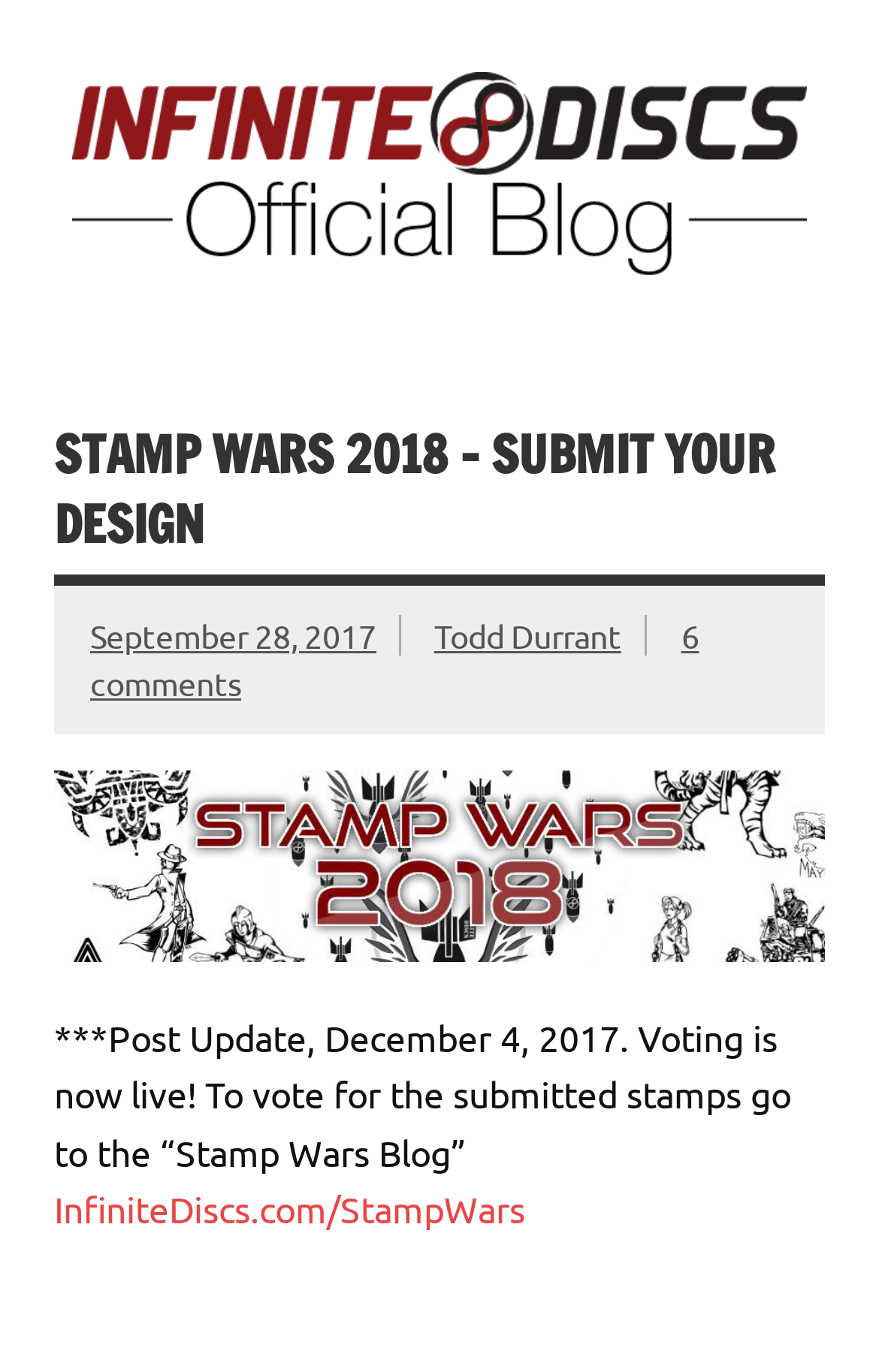Deliver a detailed narrative of the webpage's visual and textual elements.

The webpage is about the "Stamp Wars 2018" event, where users can submit their design. At the top left corner, there is a link to "Skip to content". Below it, there is a logo of "Infinite Discs Blog" with a link to the blog's homepage. To the right of the logo, there is a text "Your Source for Disc Golf Information". 

The main content of the webpage is headed by a title "STAMP WARS 2018 – SUBMIT YOUR DESIGN" in a prominent font. Below the title, there is a link to the date "September 28, 2017" and a link to the author "Todd Durrant". There is also a link to "6 comments" indicating the number of comments on the post.

The main text of the webpage is an update about the event, stating that voting is now live and providing a link to the "Stamp Wars Blog" where users can vote for the submitted stamps. The link is "InfiniteDiscs.com/StampWars".